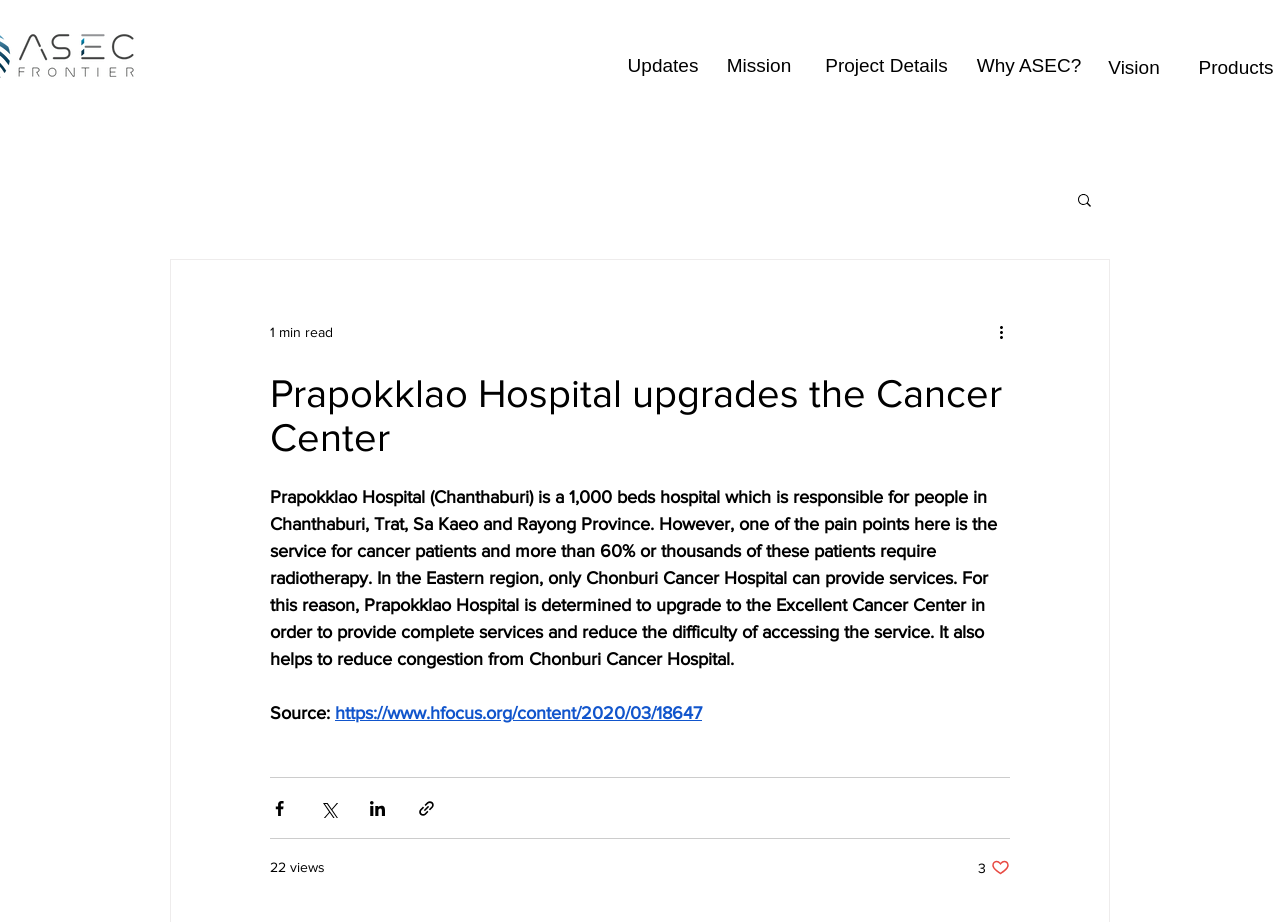How many views does this post have?
Using the image, answer in one word or phrase.

22 views